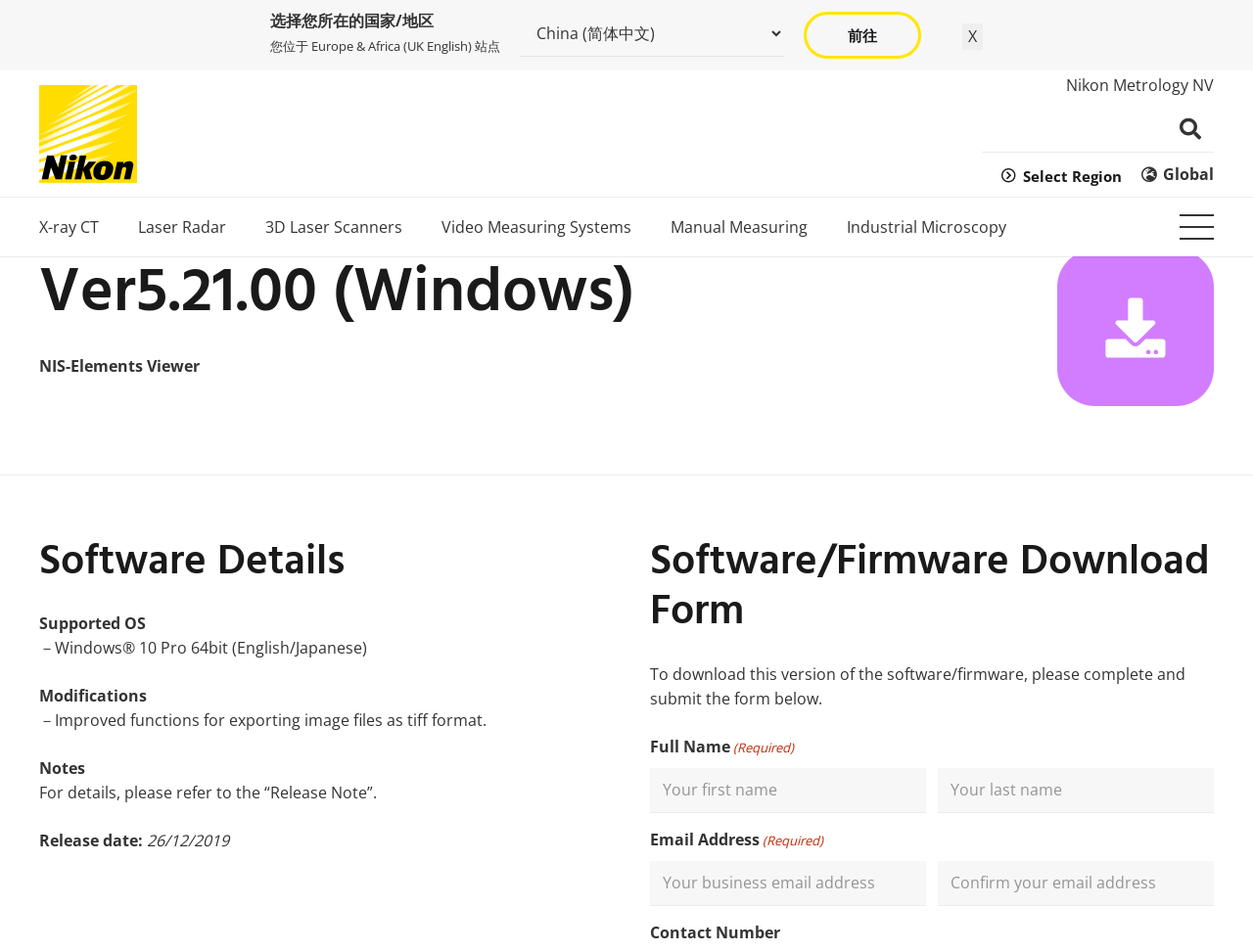What is the name of the software being downloaded?
Answer the question with a thorough and detailed explanation.

The name of the software being downloaded can be found under the 'Software Details' section, where it says 'NIS-Elements Viewer'.